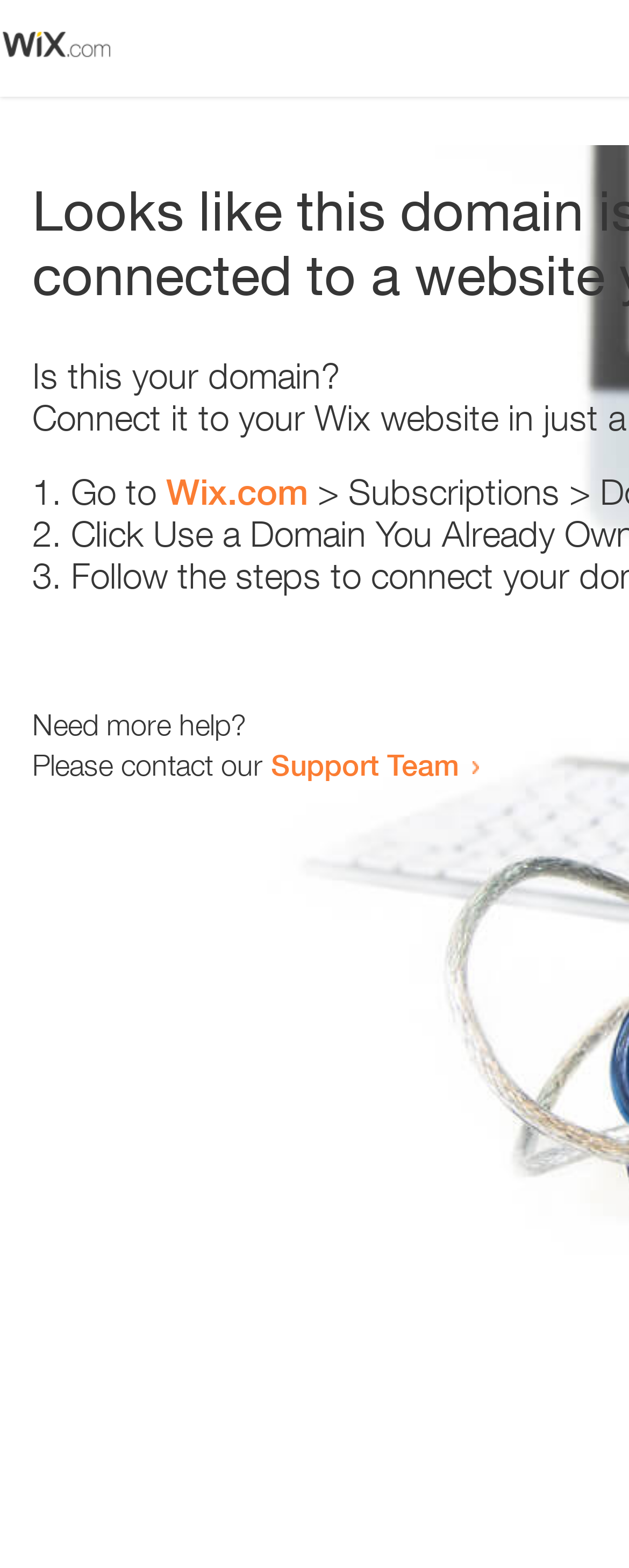Who should be contacted for more help?
Kindly offer a comprehensive and detailed response to the question.

The webpage suggests contacting the Support Team for more help, as mentioned in the text 'Please contact our Support Team'.